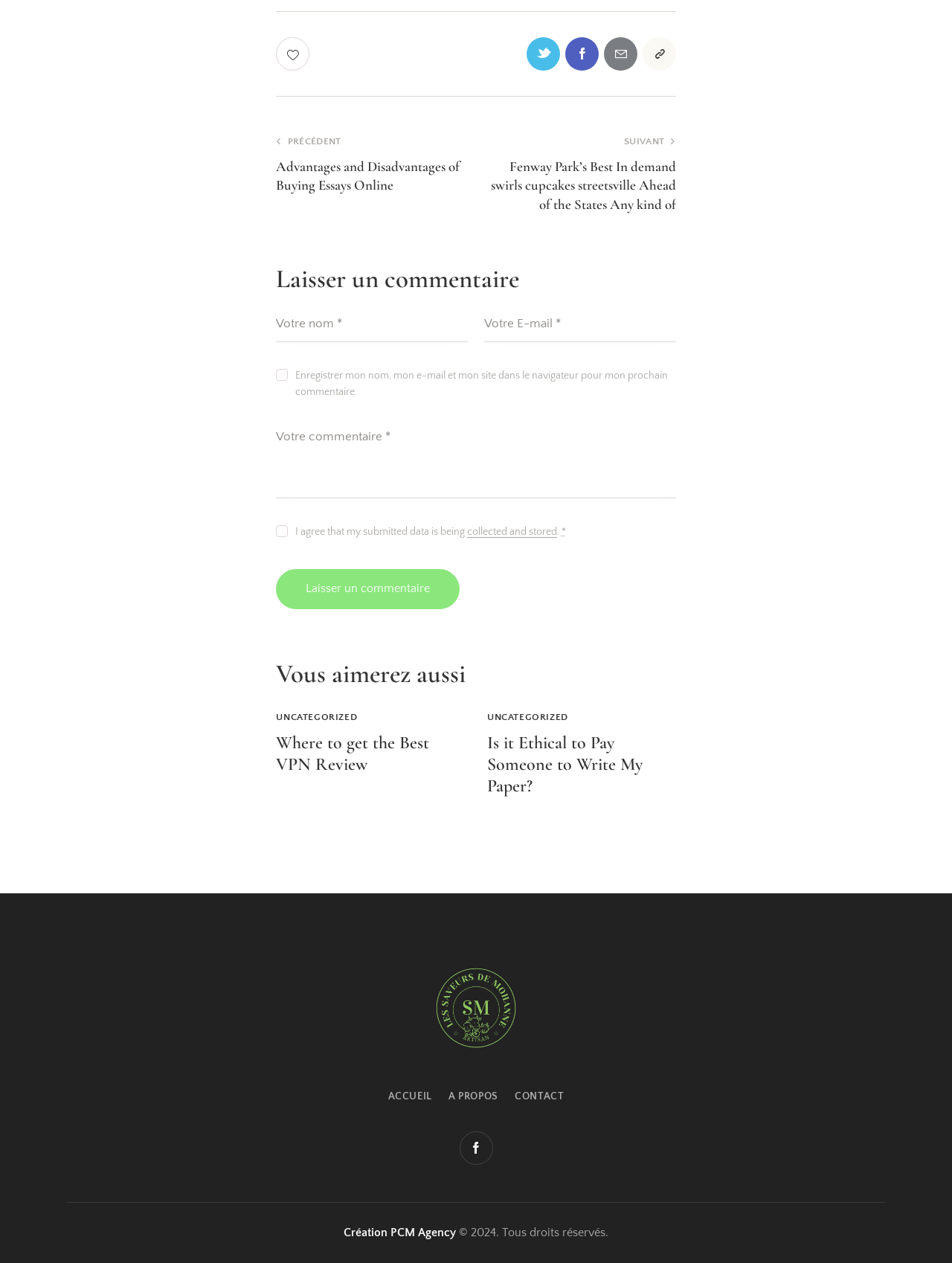Kindly provide the bounding box coordinates of the section you need to click on to fulfill the given instruction: "Click on the previous article link".

[0.29, 0.106, 0.488, 0.154]